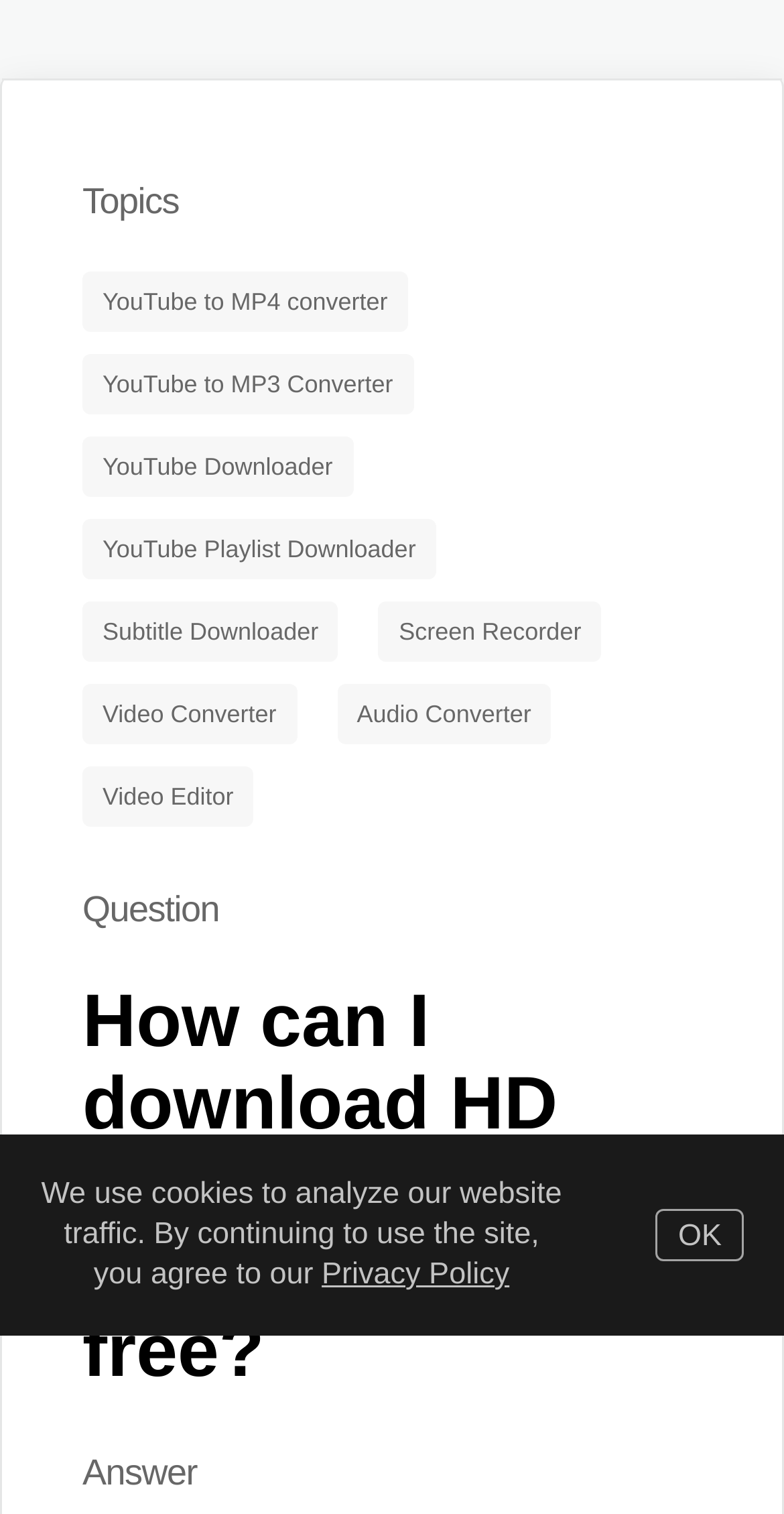Locate the bounding box coordinates of the element that needs to be clicked to carry out the instruction: "Click How can I download HD videos from YouTube for free?". The coordinates should be given as four float numbers ranging from 0 to 1, i.e., [left, top, right, bottom].

[0.105, 0.647, 0.895, 0.919]